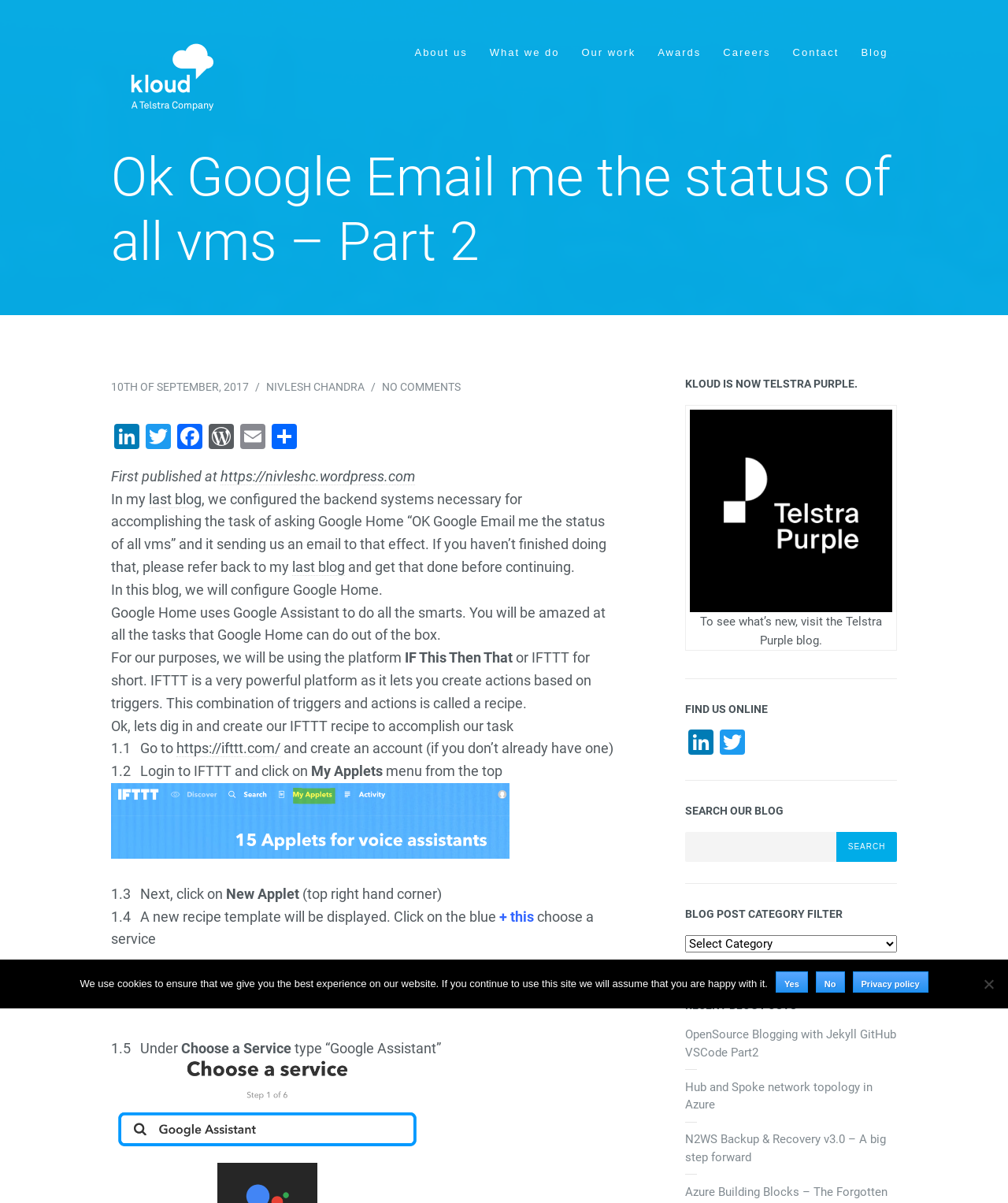What is the platform used to create actions based on triggers?
Answer the question with a single word or phrase, referring to the image.

IF This Then That